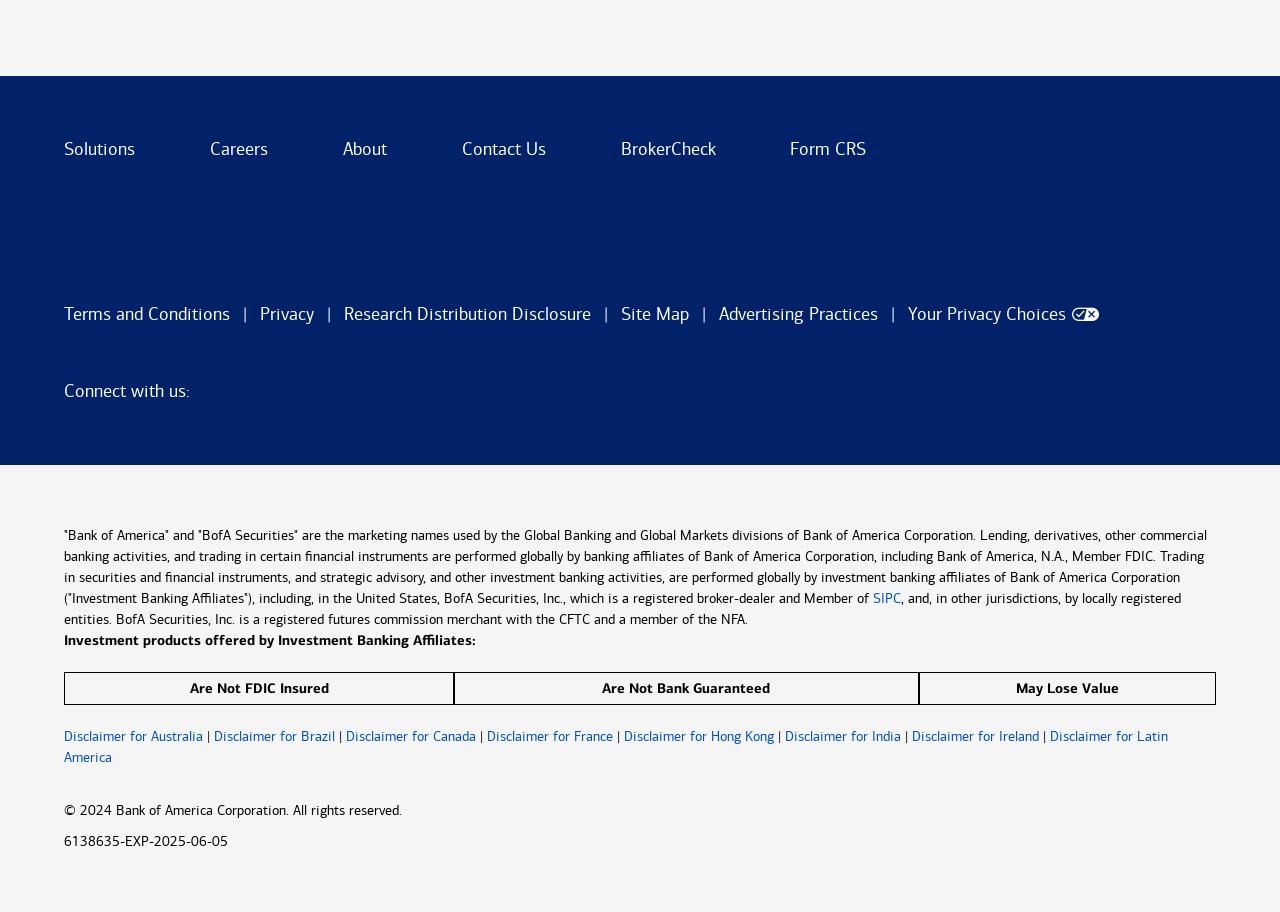Find the bounding box coordinates of the area to click in order to follow the instruction: "Click on BrokerCheck".

[0.485, 0.151, 0.559, 0.175]